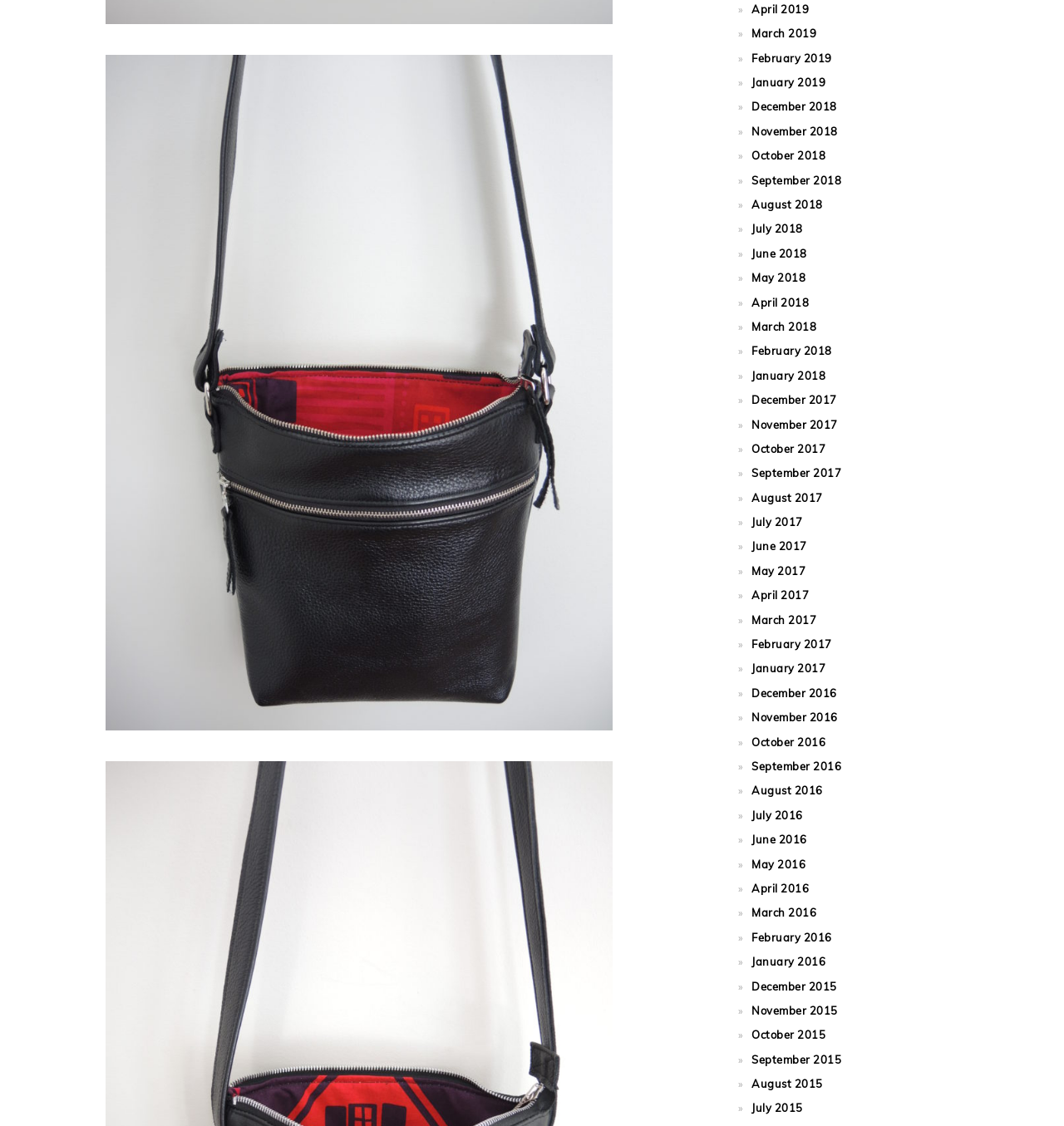How many links are there on the webpage?
Based on the screenshot, provide a one-word or short-phrase response.

36